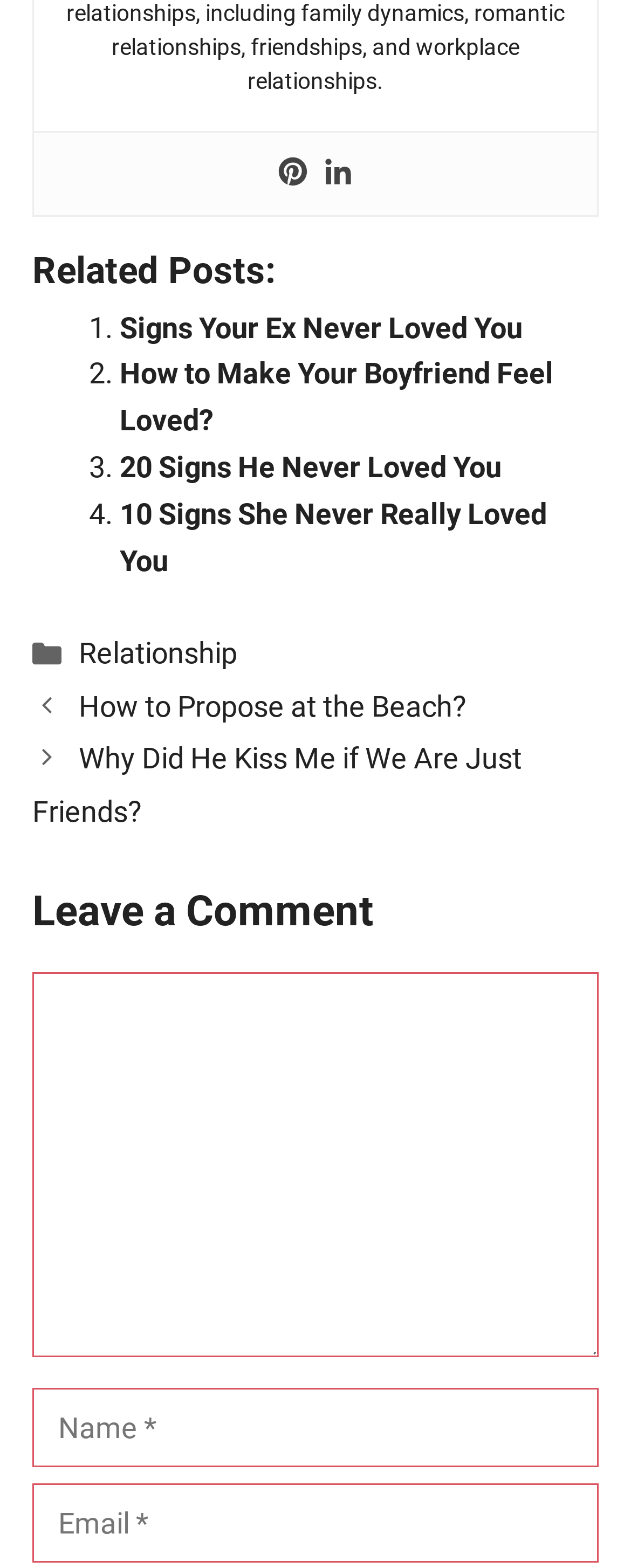Using details from the image, please answer the following question comprehensively:
What is the category of the current post?

I looked at the footer section of the webpage and found the 'Categories' section, which lists 'Relationship' as the category of the current post.